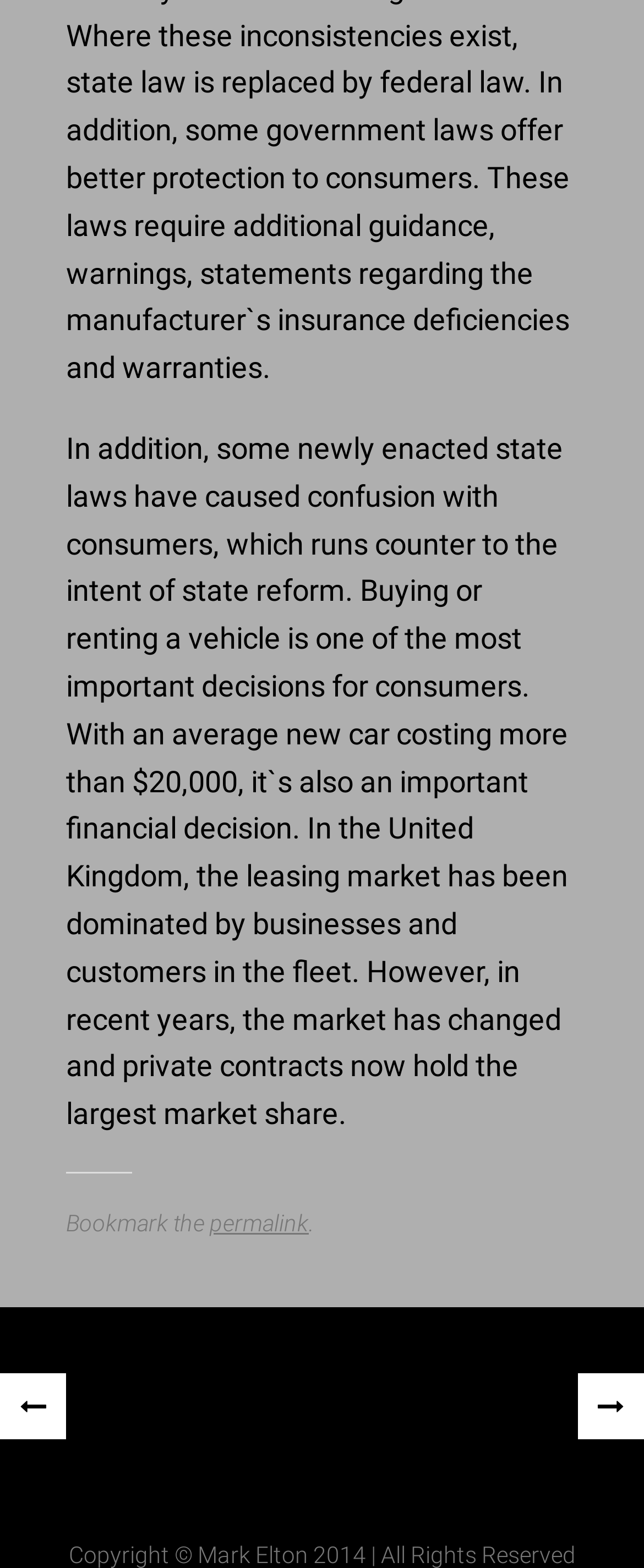Find the bounding box of the UI element described as follows: "permalink".

[0.326, 0.771, 0.479, 0.788]